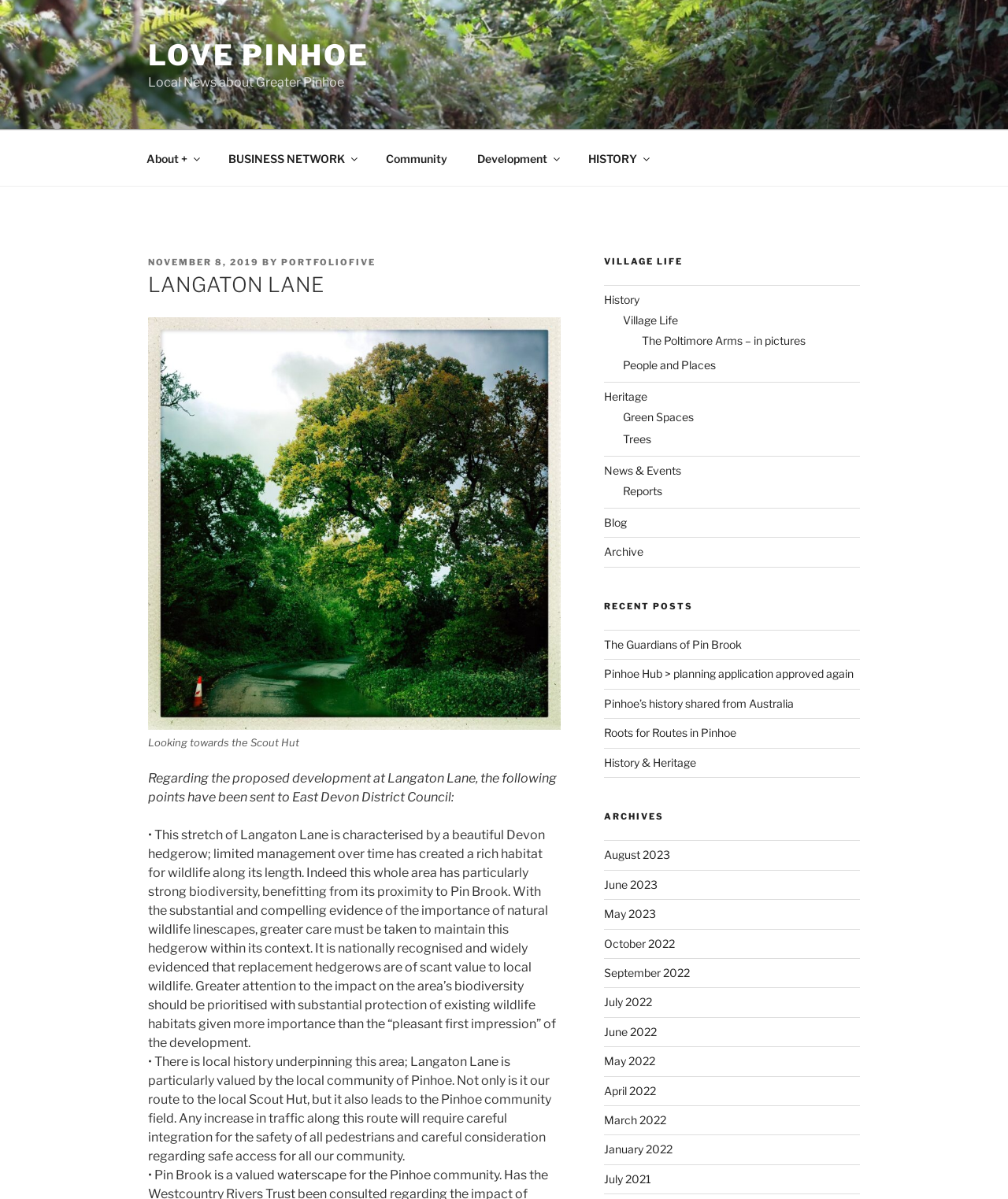Give a detailed explanation of the elements present on the webpage.

The webpage is about Langaton Lane and Love Pinhoe, a local community in Pinhoe. At the top, there is a link to "LOVE PINHOE" and a static text "Local News about Greater Pinhoe". Below this, there is a top menu navigation bar with links to "About", "BUSINESS NETWORK", "Community", "Development", and "HISTORY".

The main content of the page is divided into sections. The first section has a heading "LANGATON LANE" and features a figure with a caption "Looking towards the Scout Hut". Below this, there are two blocks of static text discussing the proposed development at Langaton Lane and its impact on the local biodiversity and community.

To the right of this section, there are three columns of links and headings. The first column has a heading "VILLAGE LIFE" and links to "History", "Village Life", "The Poltimore Arms – in pictures", "People and Places", "Heritage", "Green Spaces", "Trees", "News & Events", "Reports", "Blog", and "Archive". The second column has a heading "RECENT POSTS" and links to several recent news articles. The third column has a heading "ARCHIVES" and links to archives of news articles from different months and years.

Overall, the webpage appears to be a community news and information website, with a focus on local news, history, and community events in Pinhoe.